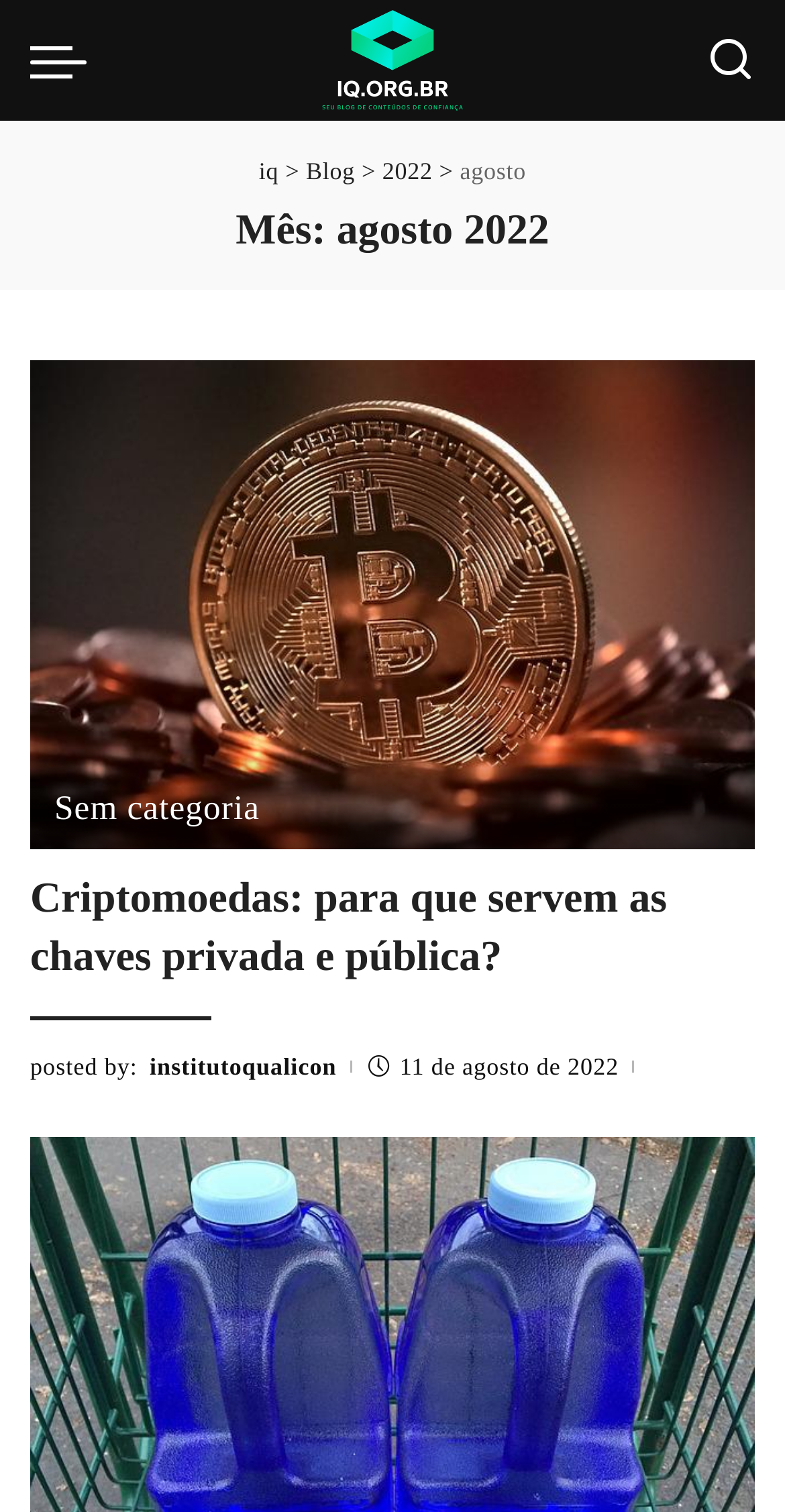Please determine the bounding box coordinates of the element's region to click for the following instruction: "Go to the blog page".

[0.39, 0.104, 0.452, 0.122]